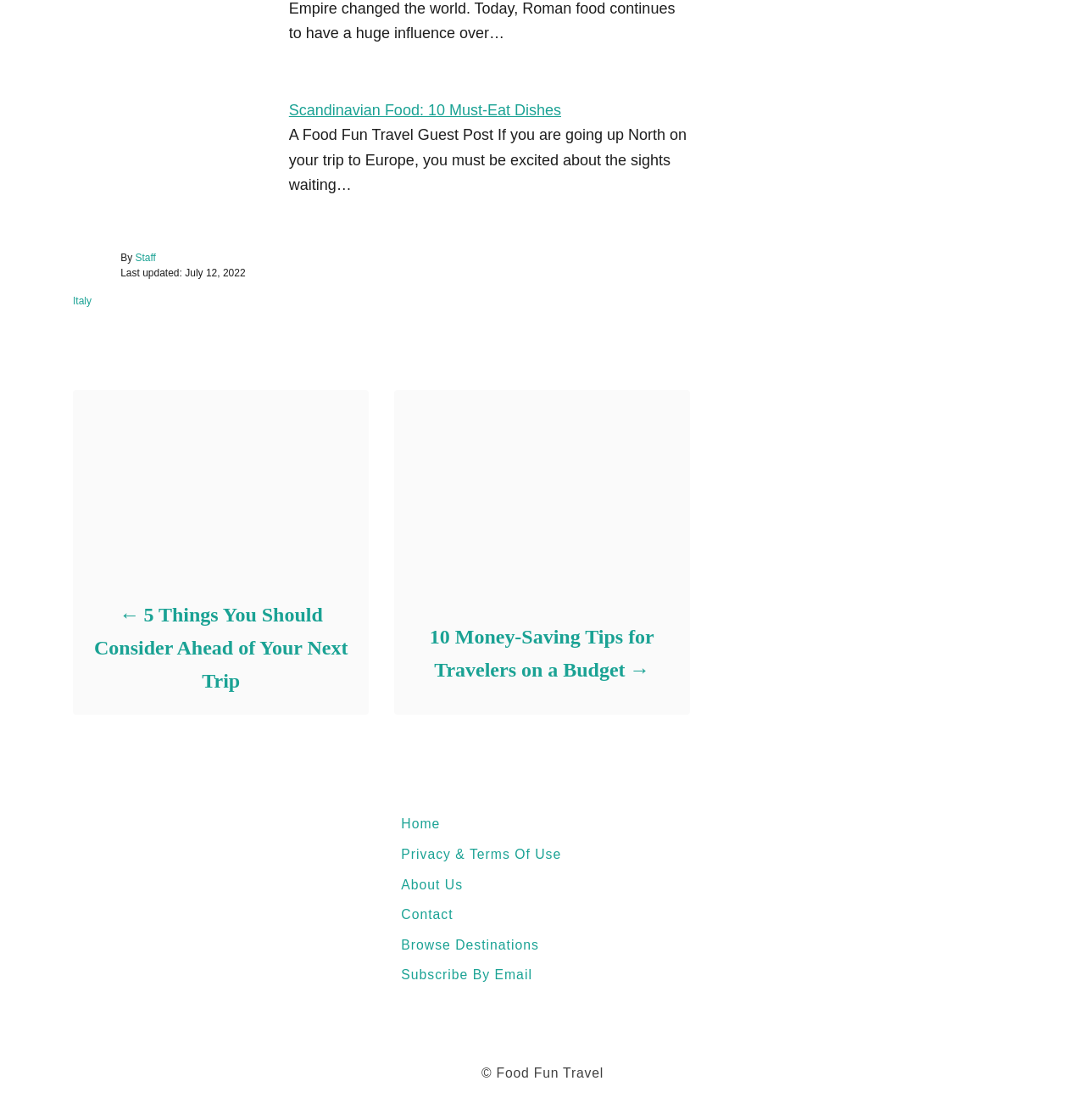When was the article last updated?
Kindly give a detailed and elaborate answer to the question.

The last updated date of the article can be found in the footer section, where it says 'Last updated:' followed by the date 'July 12, 2022', with a bounding box coordinate of [0.17, 0.239, 0.226, 0.249].